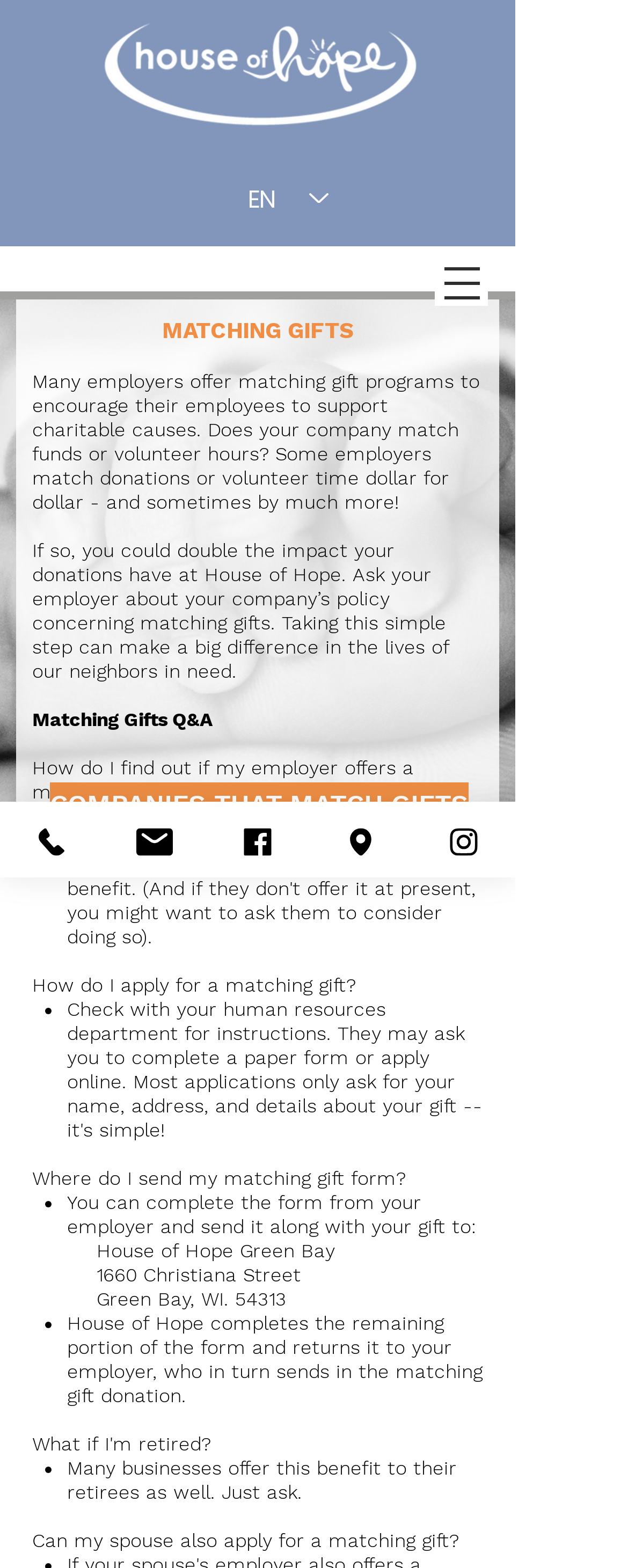Identify the bounding box coordinates of the clickable region to carry out the given instruction: "Open navigation menu".

[0.692, 0.166, 0.777, 0.195]